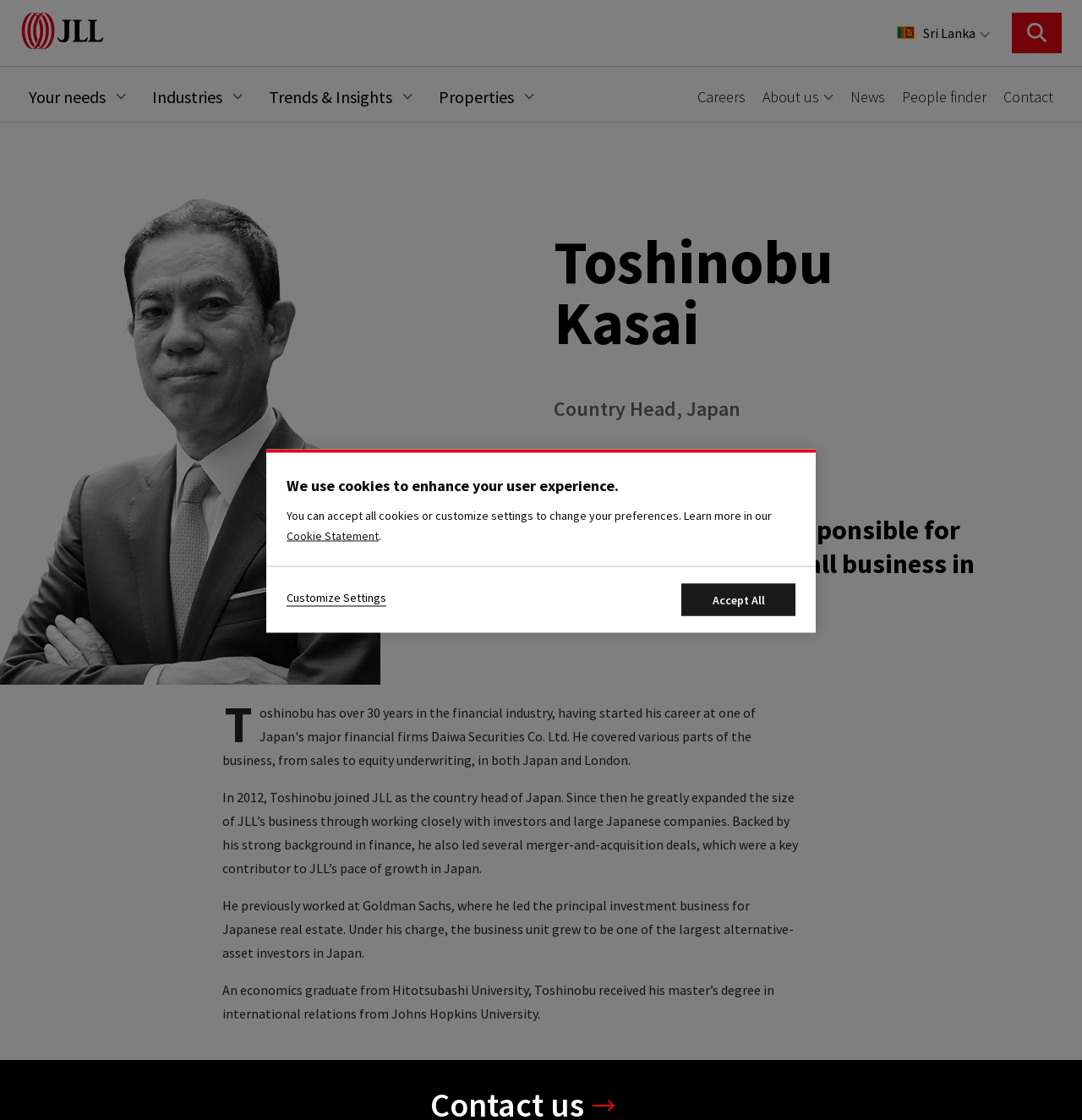Can you give a comprehensive explanation to the question given the content of the image?
What university did Toshinobu Kasai graduate from?

The answer can be found by reading the text on the webpage, specifically the paragraph that describes Toshinobu Kasai's background, which mentions that he graduated from Hitotsubashi University.